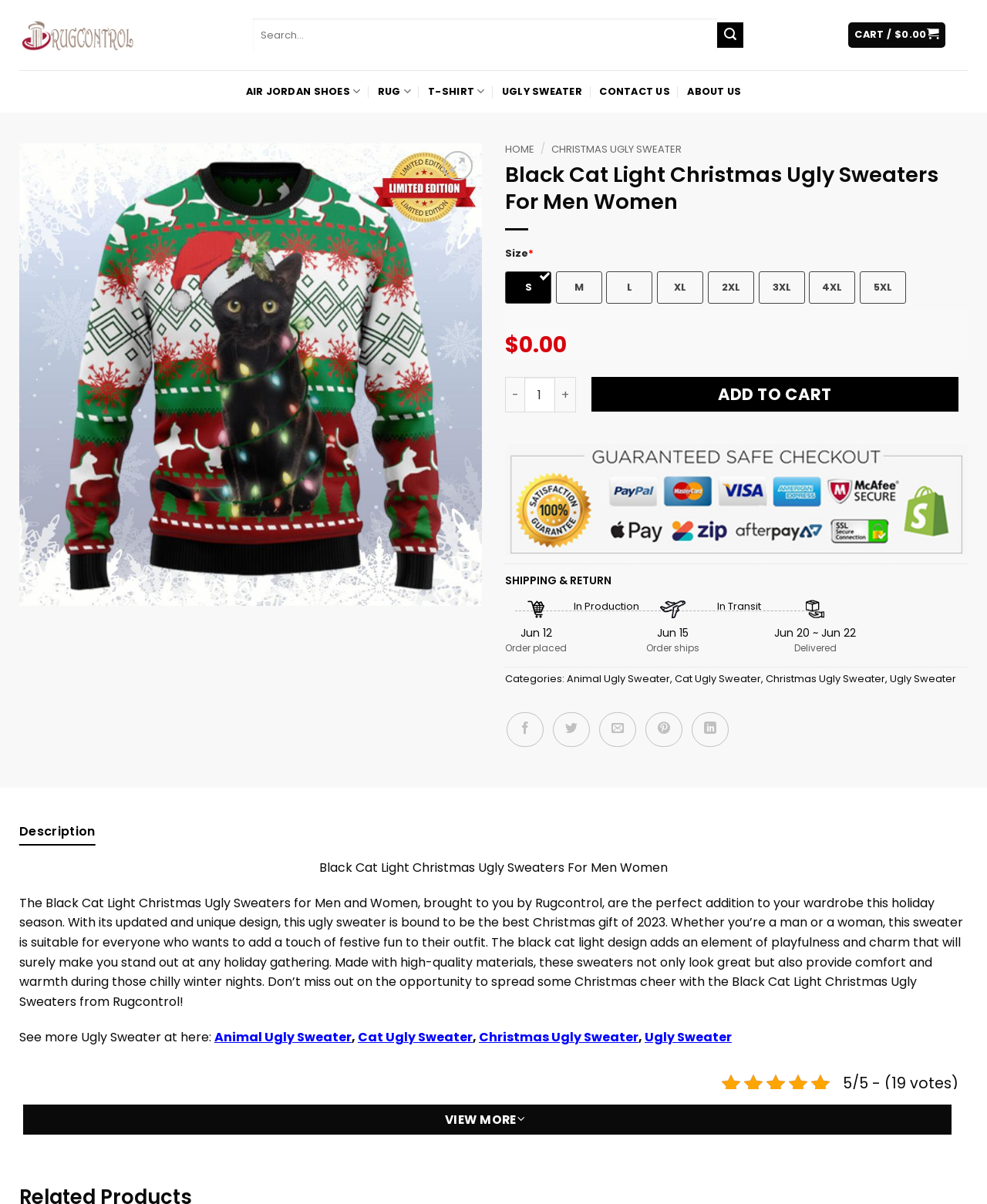Refer to the screenshot and give an in-depth answer to this question: What is the price of the product?

I found the answer by looking at the static text element with the text '$' and the adjacent static text element with the text '0.00', which together indicate the price of the product.